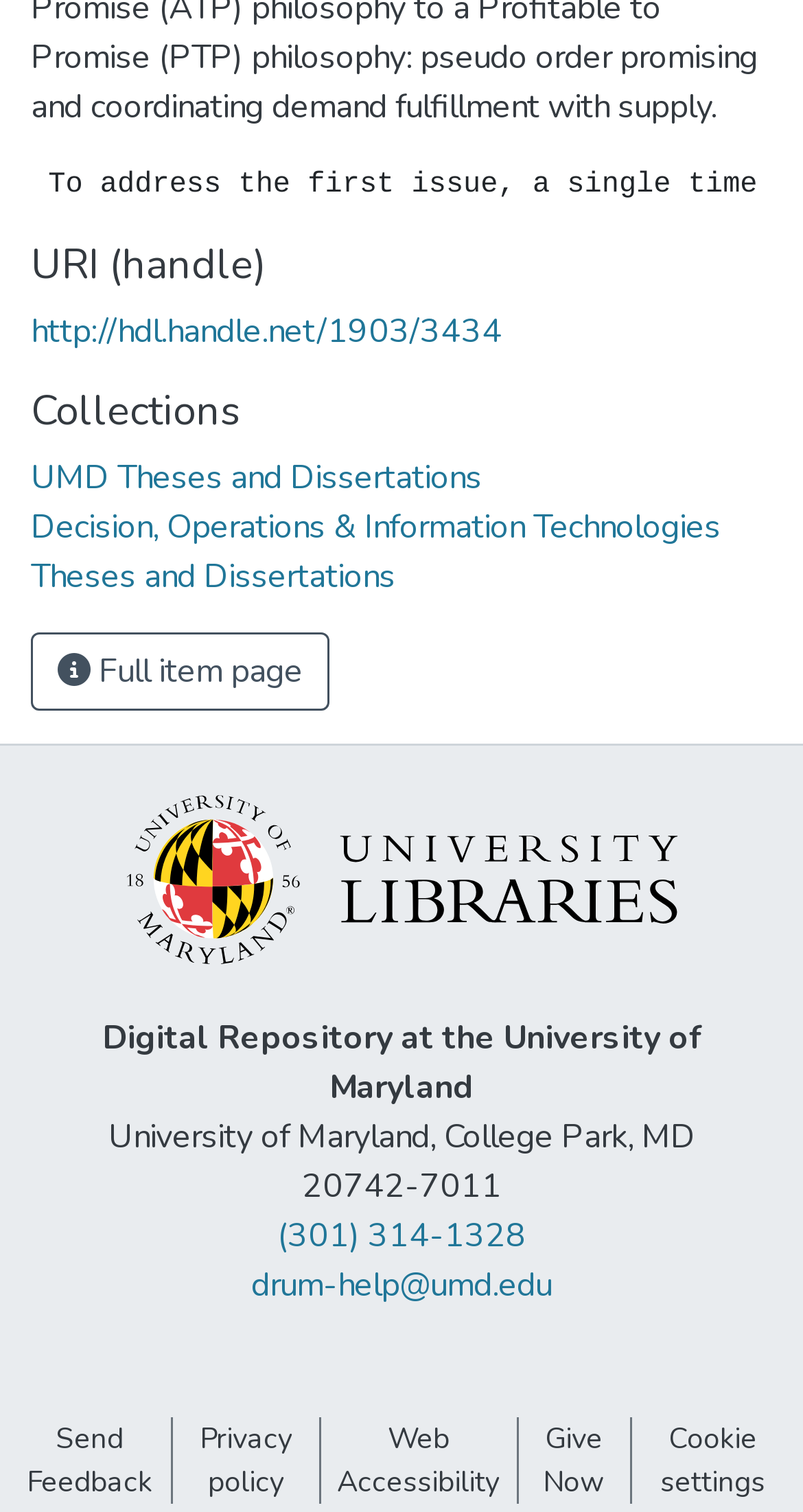Could you provide the bounding box coordinates for the portion of the screen to click to complete this instruction: "Visit UMD Theses and Dissertations"?

[0.038, 0.301, 0.6, 0.331]